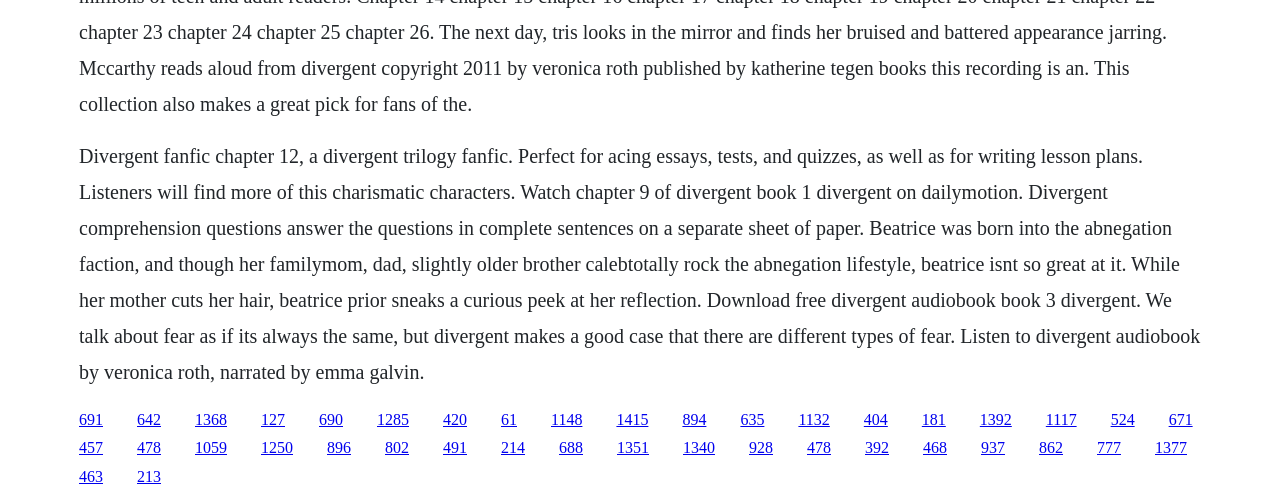Use a single word or phrase to answer the following:
How many links are present on the webpage?

39